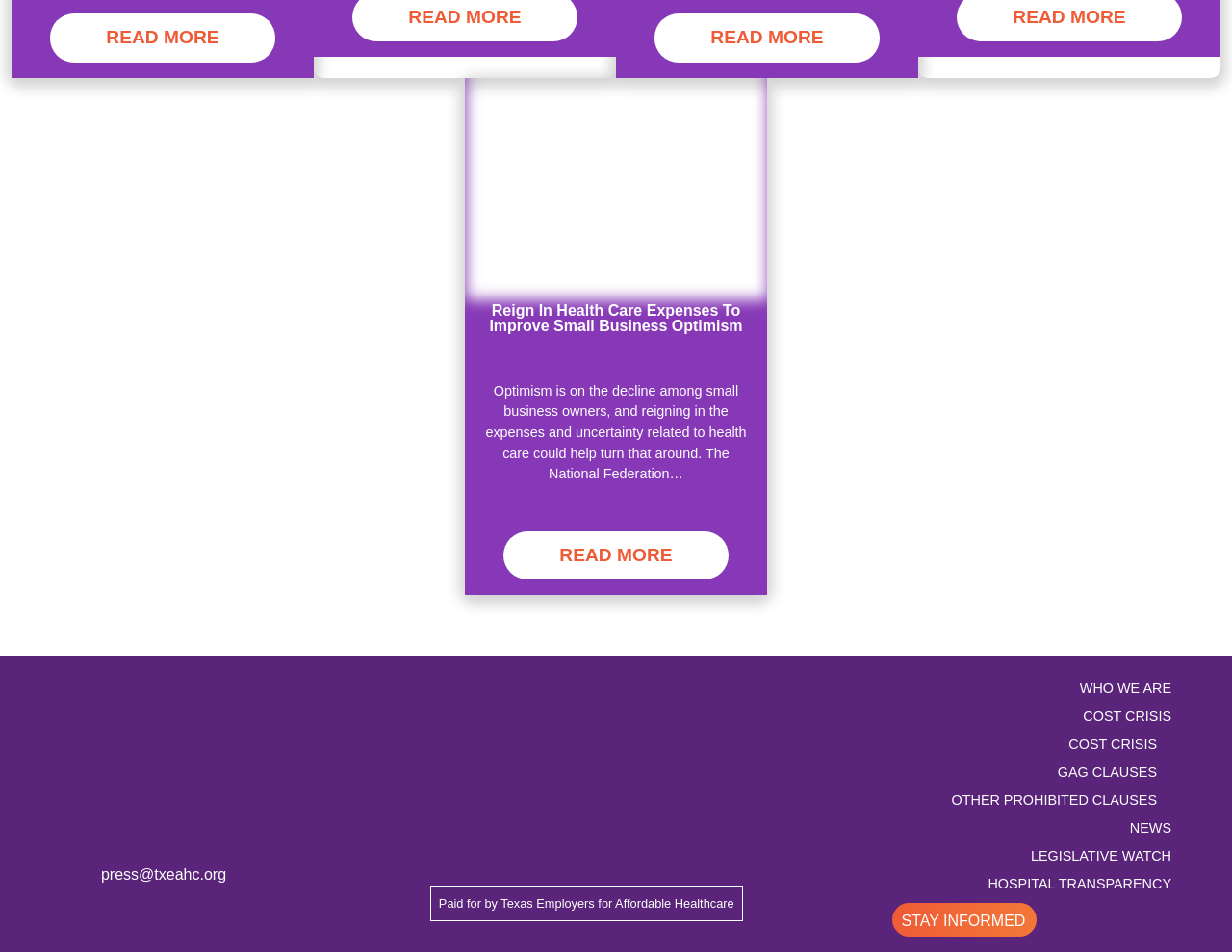Pinpoint the bounding box coordinates of the element you need to click to execute the following instruction: "Read the article 'Reign In Health Care Expenses To Improve Small Business Optimism'". The bounding box should be represented by four float numbers between 0 and 1, in the format [left, top, right, bottom].

[0.39, 0.318, 0.61, 0.384]